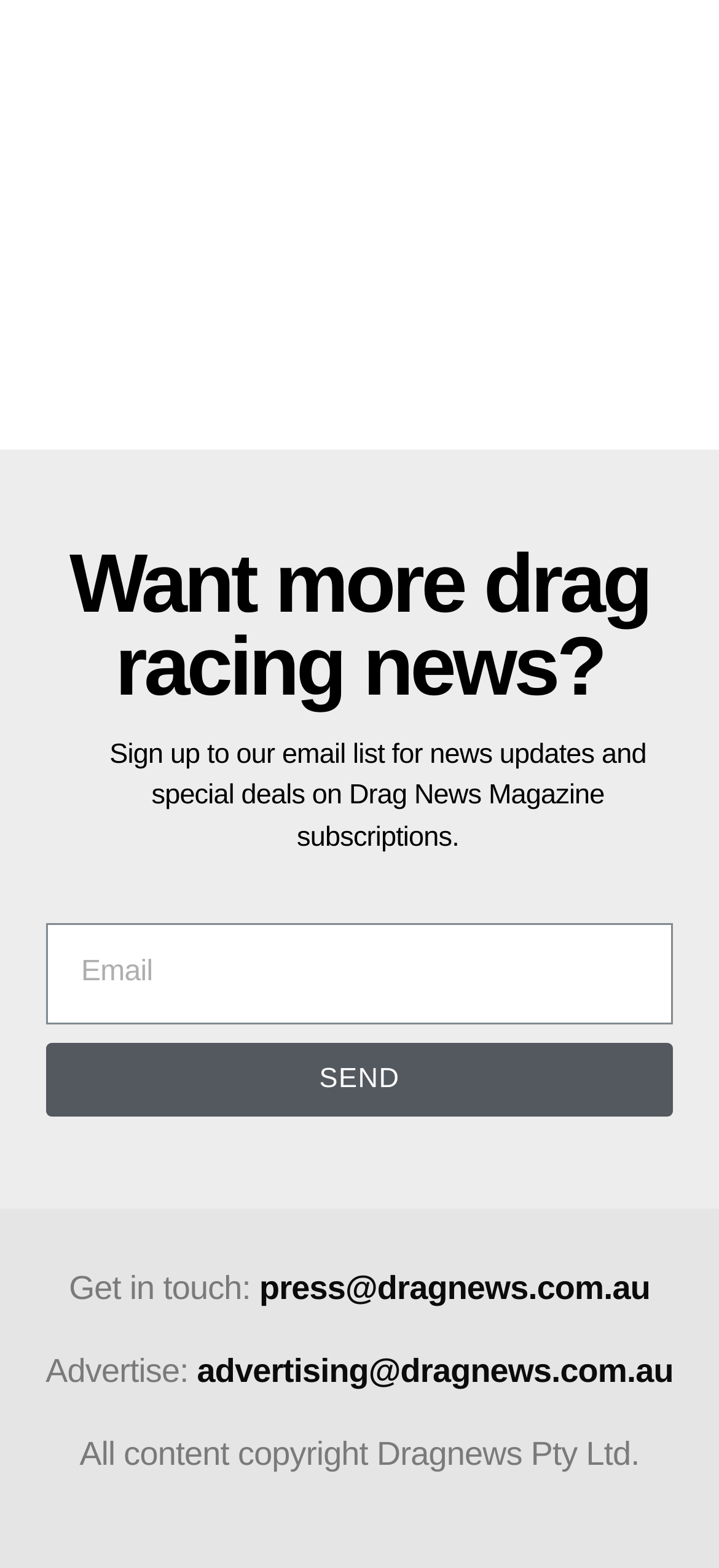Based on the element description name="form_fields[email]" placeholder="Email", identify the bounding box of the UI element in the given webpage screenshot. The coordinates should be in the format (top-left x, top-left y, bottom-right x, bottom-right y) and must be between 0 and 1.

[0.064, 0.589, 0.936, 0.653]